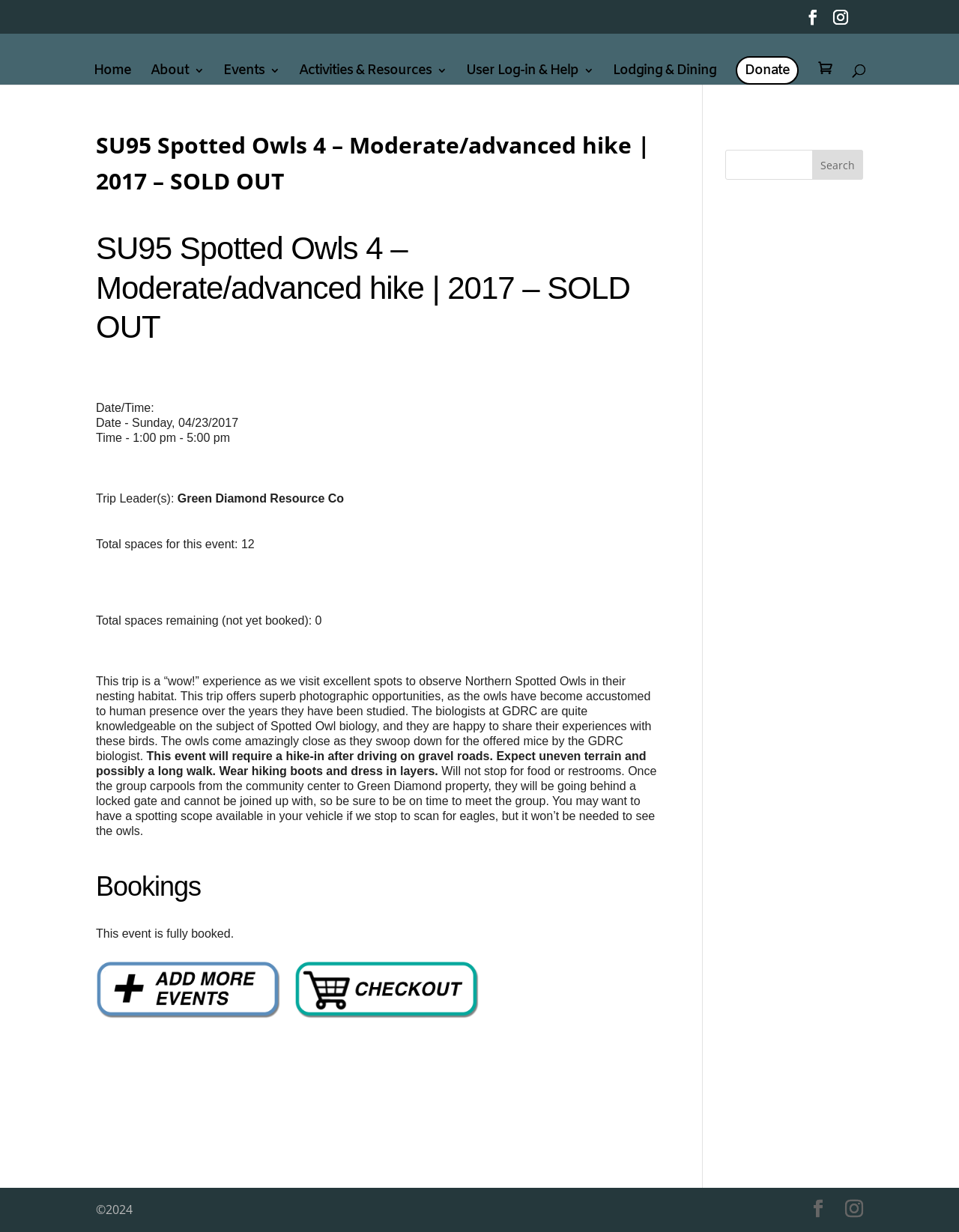Please identify the bounding box coordinates of the element's region that should be clicked to execute the following instruction: "Go to Home page". The bounding box coordinates must be four float numbers between 0 and 1, i.e., [left, top, right, bottom].

[0.098, 0.053, 0.137, 0.064]